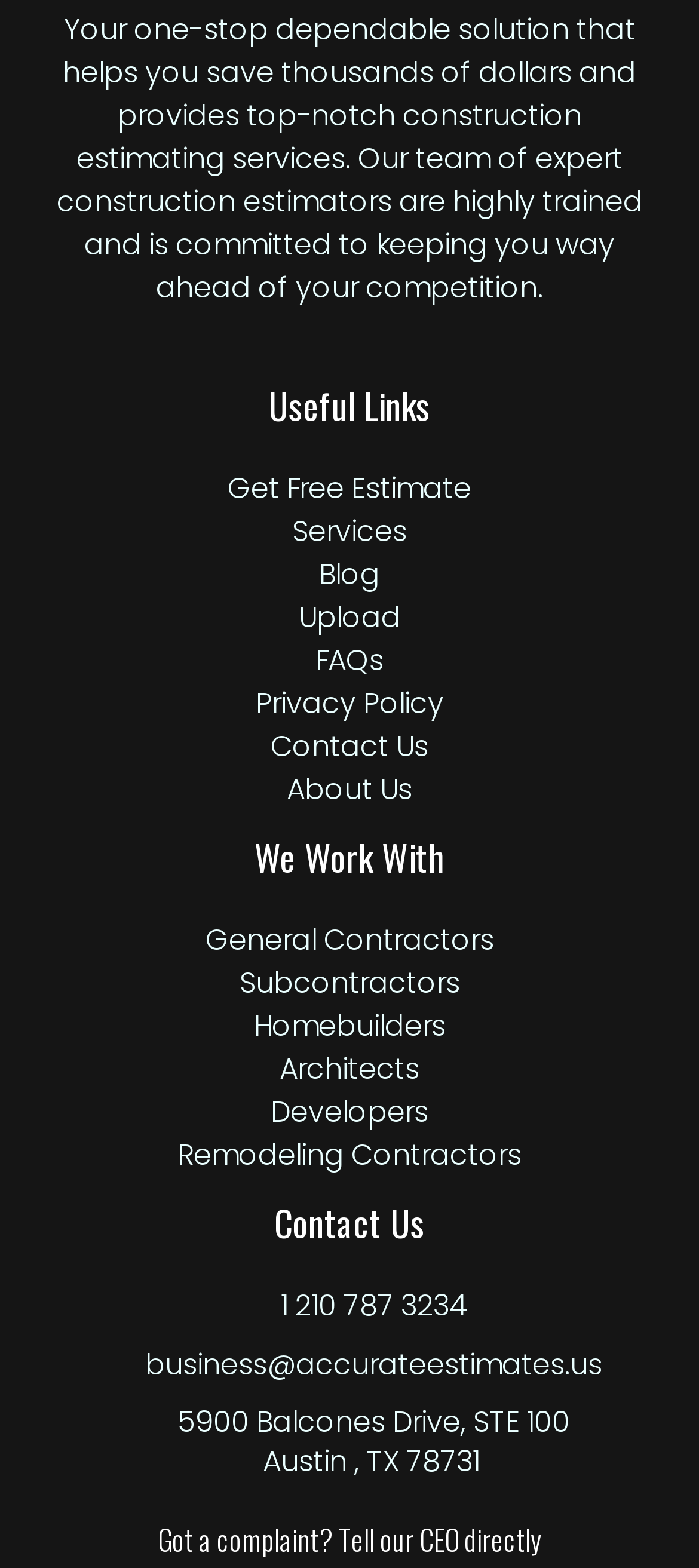Please predict the bounding box coordinates (top-left x, top-left y, bottom-right x, bottom-right y) for the UI element in the screenshot that fits the description: 1 210 787 3234

[0.332, 0.821, 0.668, 0.846]